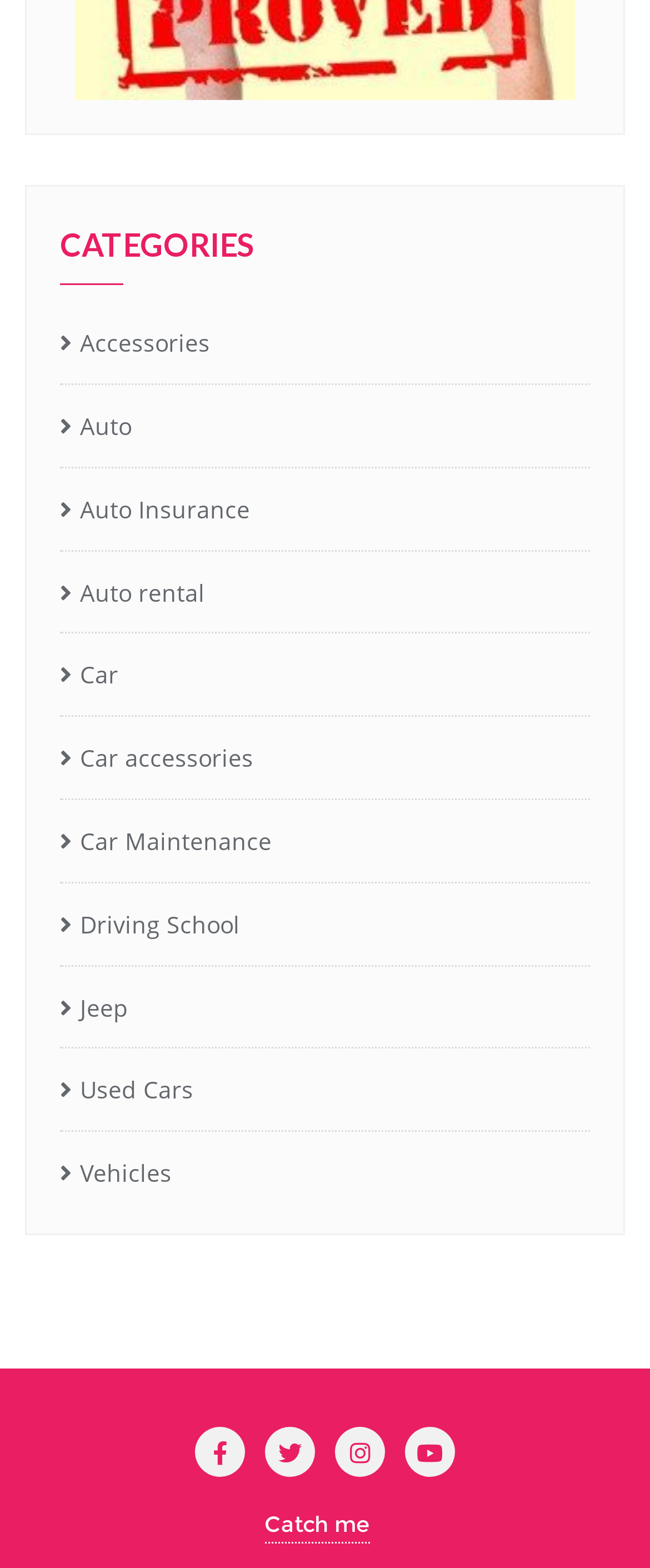Please find the bounding box coordinates for the clickable element needed to perform this instruction: "Click on the 'Next' button".

None